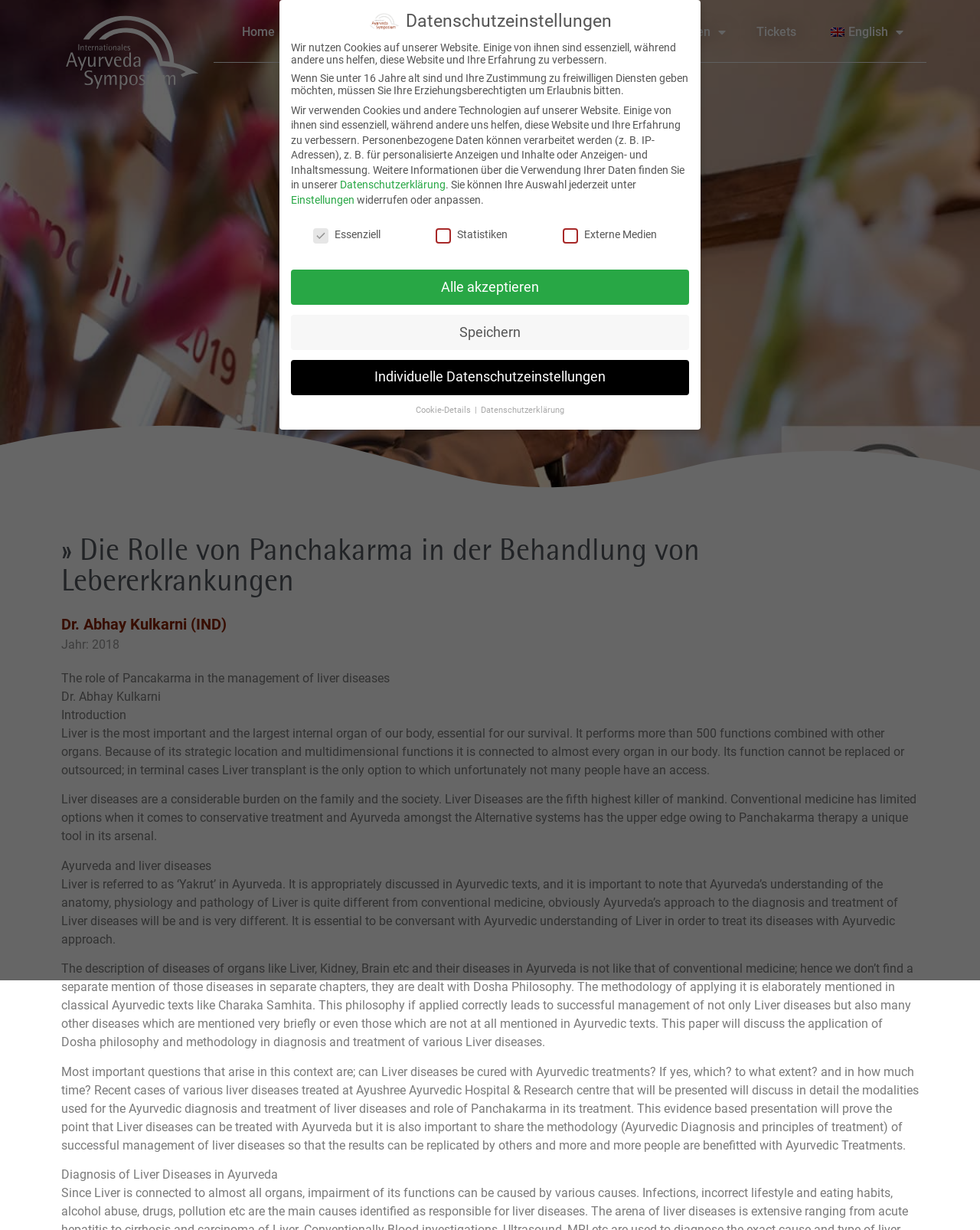Based on the element description: "Cookie-Informationen anzeigen Cookie-Informationen ausblenden", identify the bounding box coordinates for this UI element. The coordinates must be four float numbers between 0 and 1, listed as [left, top, right, bottom].

[0.302, 0.591, 0.698, 0.601]